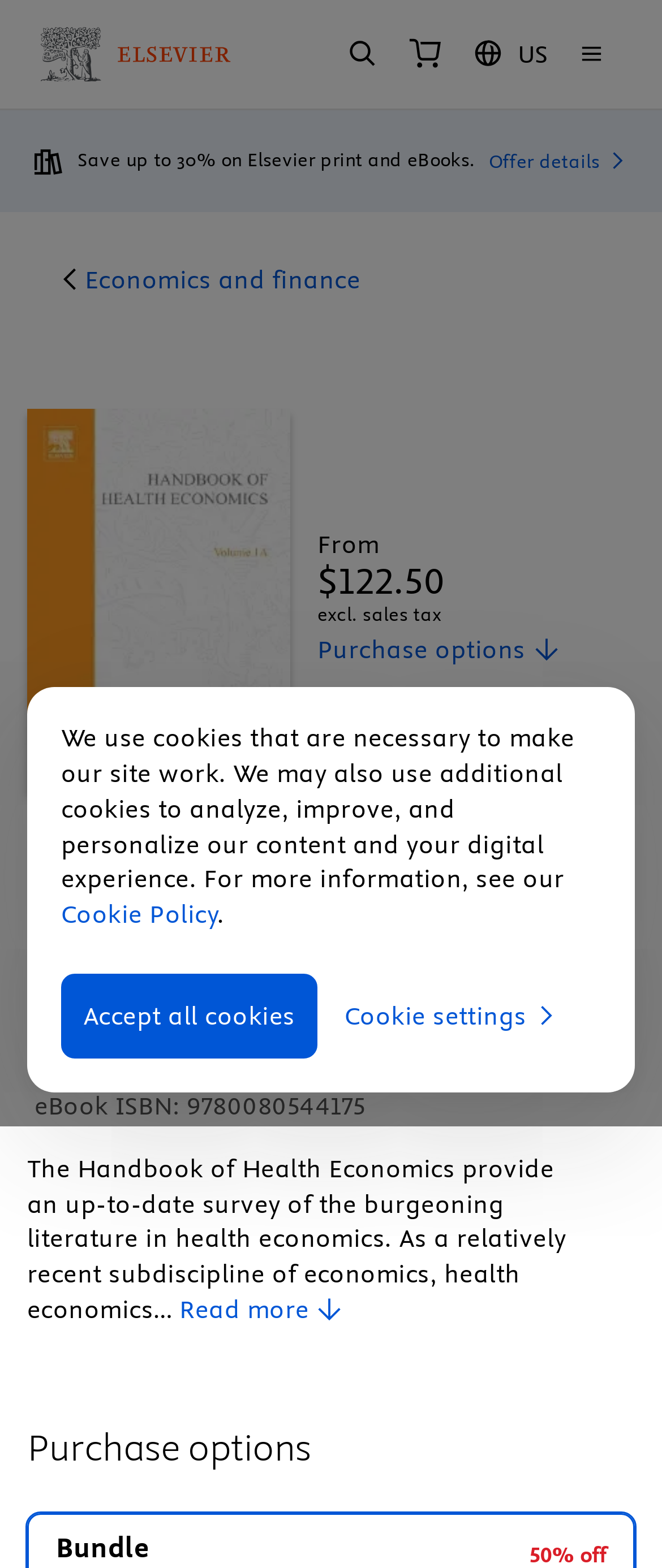Can you specify the bounding box coordinates of the area that needs to be clicked to fulfill the following instruction: "Change country or region"?

[0.692, 0.015, 0.849, 0.055]